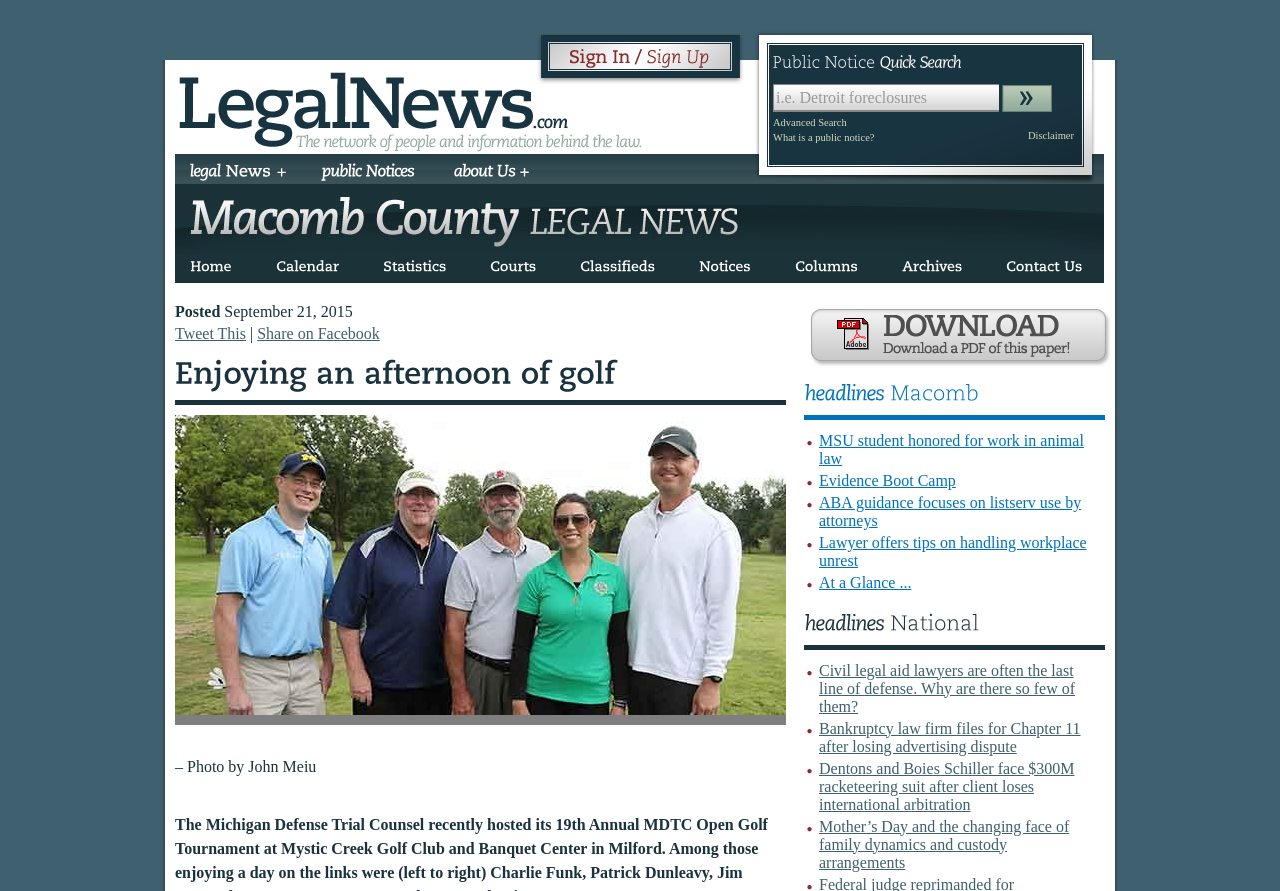Please specify the bounding box coordinates of the clickable region necessary for completing the following instruction: "Click on Advanced Search". The coordinates must consist of four float numbers between 0 and 1, i.e., [left, top, right, bottom].

[0.604, 0.129, 0.841, 0.146]